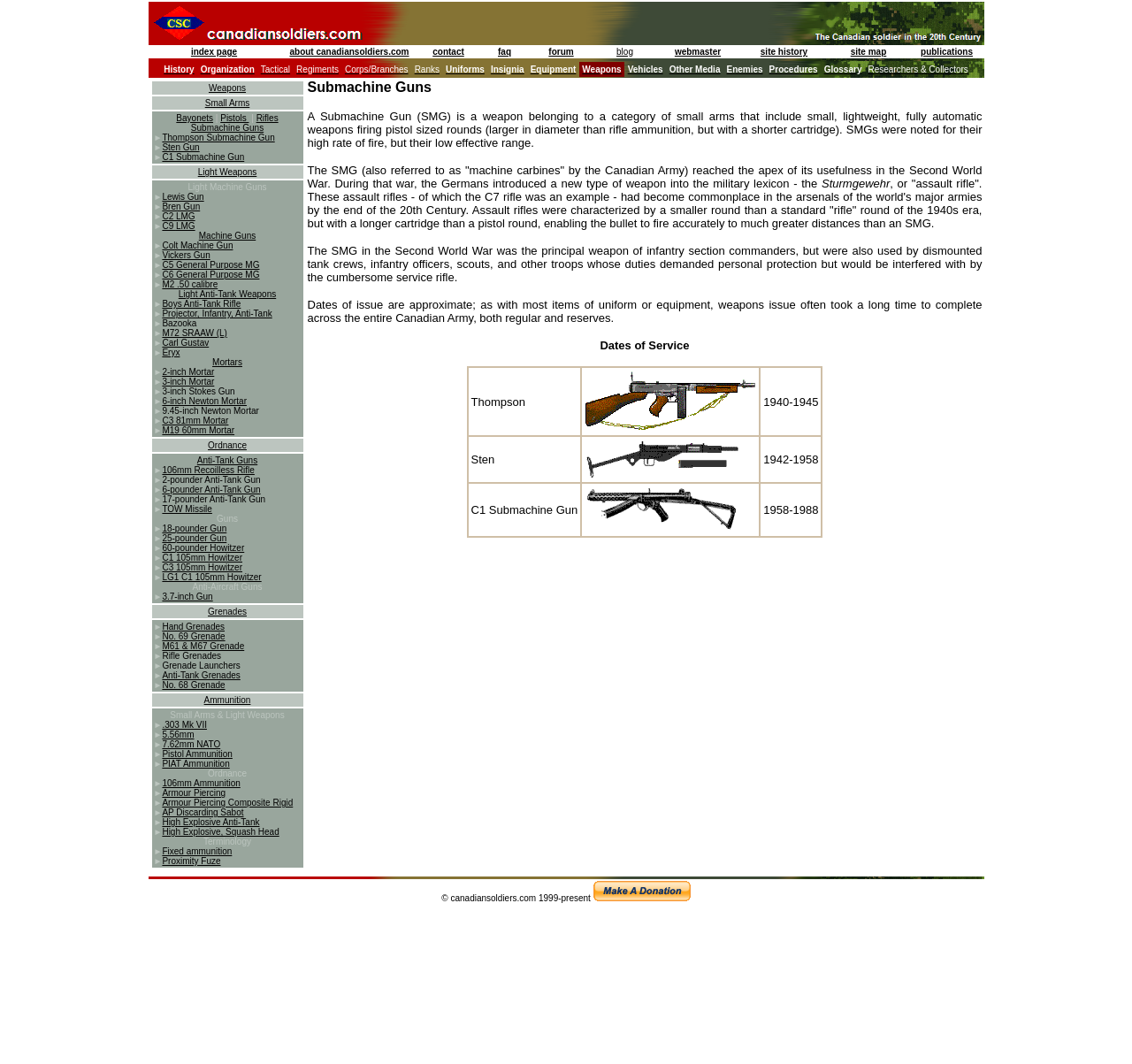What type of information can be found in the 'History' section?
Based on the image, answer the question with a single word or brief phrase.

Information about Canadian soldiers' history